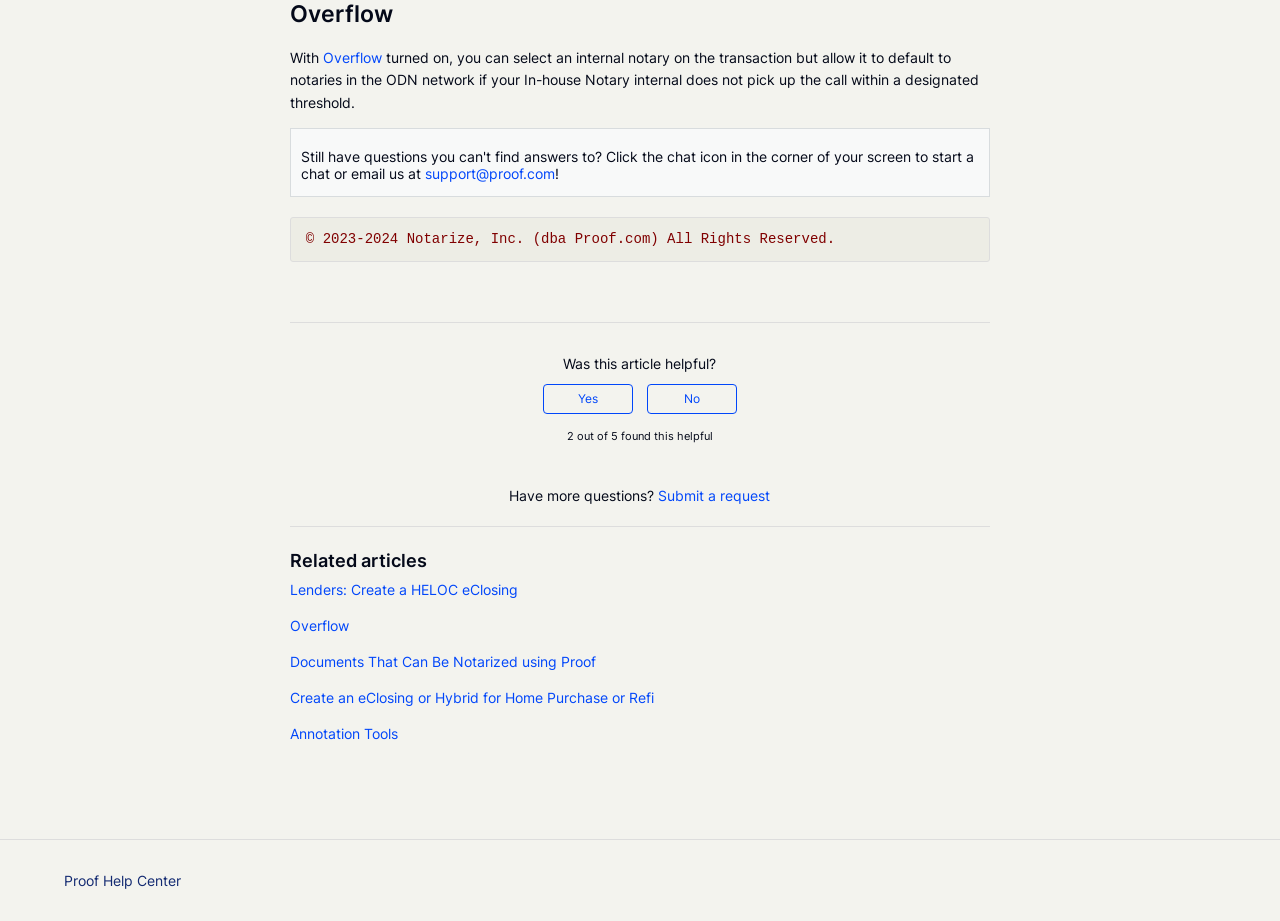What is the email address for support?
Please provide a comprehensive answer based on the visual information in the image.

The email address for support is mentioned in the webpage, specifically in the link 'support@proof.com' which is located near the top of the page.